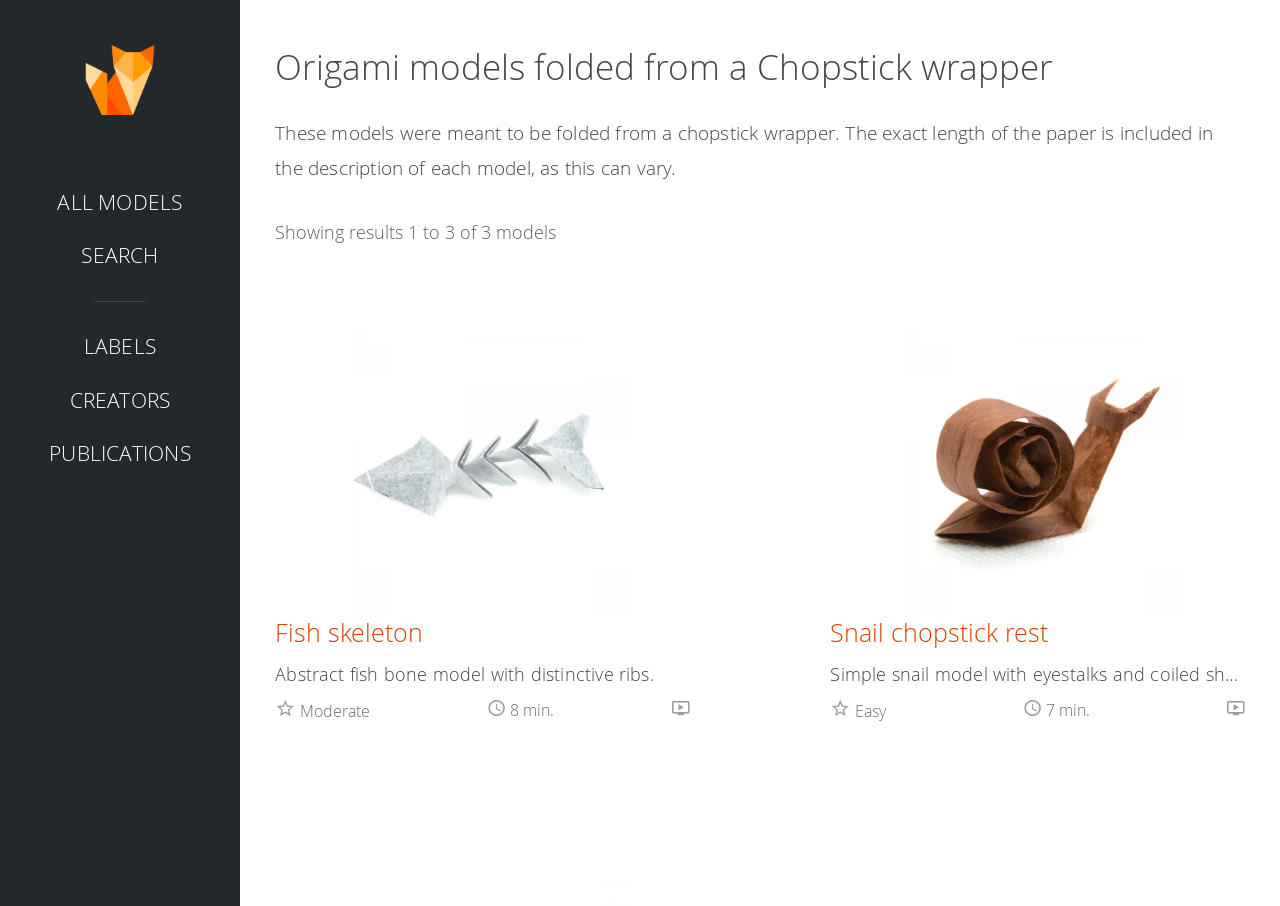Please provide a one-word or phrase answer to the question: 
What is the purpose of these models?

Origami